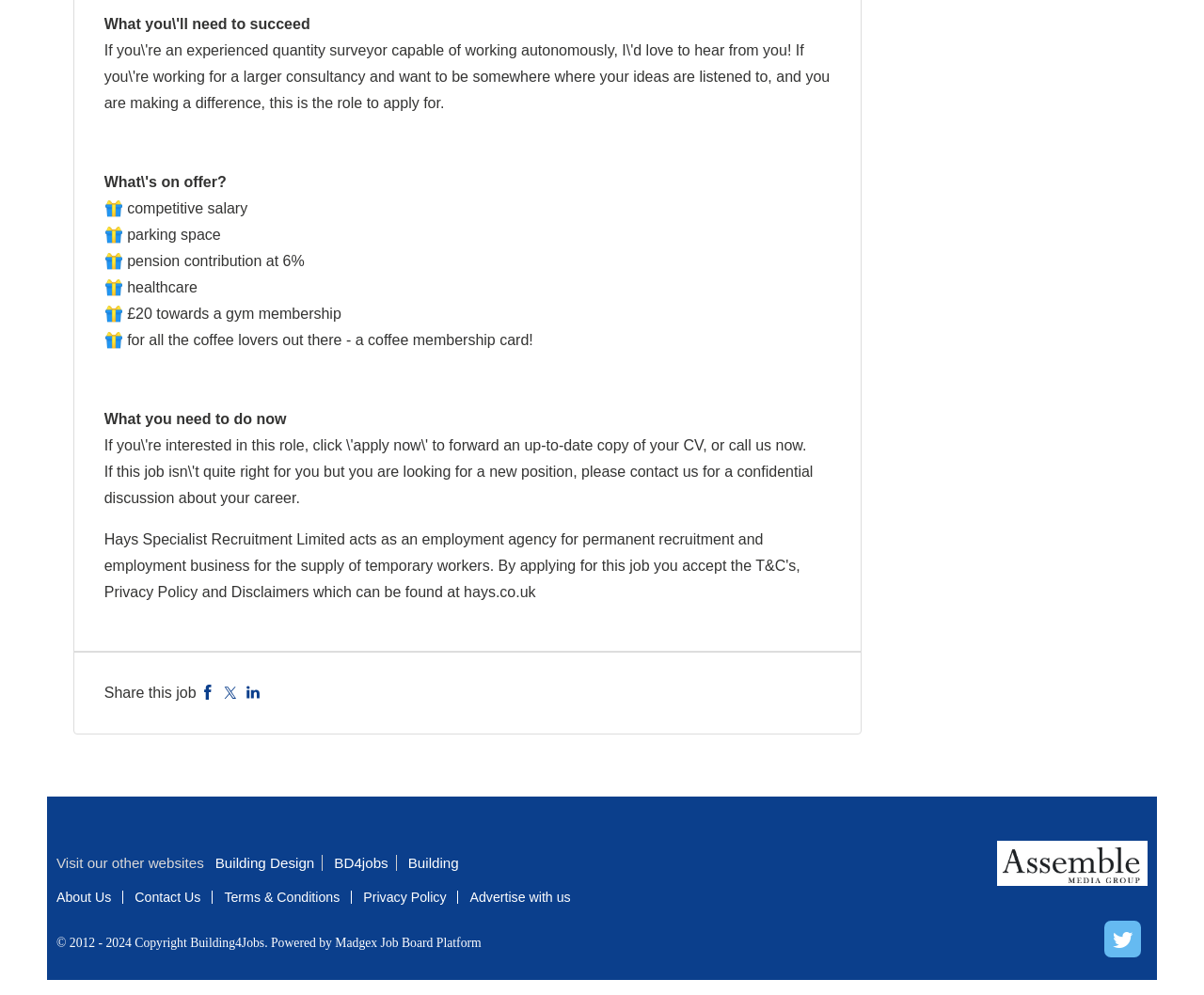Can you provide the bounding box coordinates for the element that should be clicked to implement the instruction: "Share this job on social media"?

[0.086, 0.688, 0.163, 0.704]